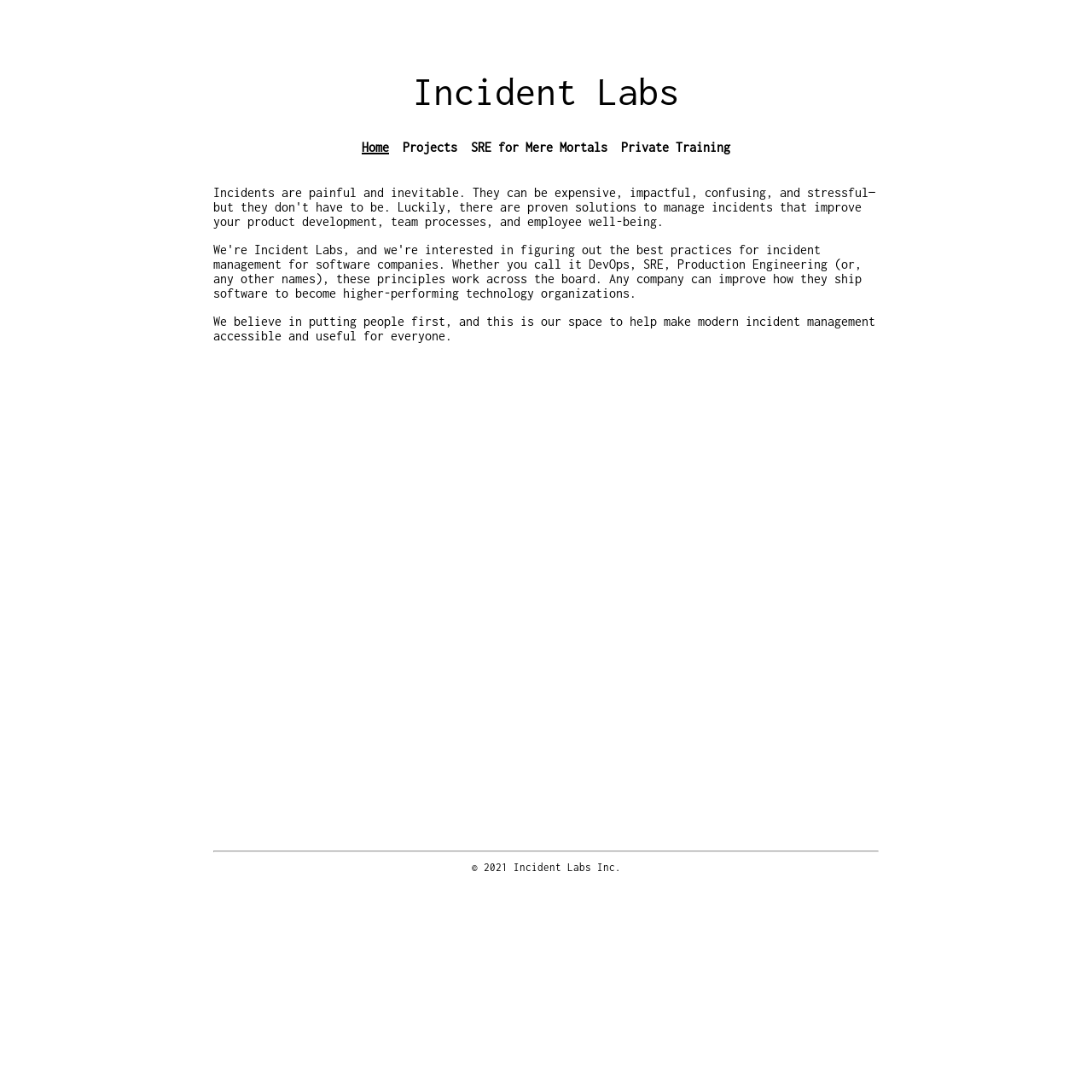Give the bounding box coordinates for this UI element: "Private Training". The coordinates should be four float numbers between 0 and 1, arranged as [left, top, right, bottom].

[0.569, 0.128, 0.669, 0.142]